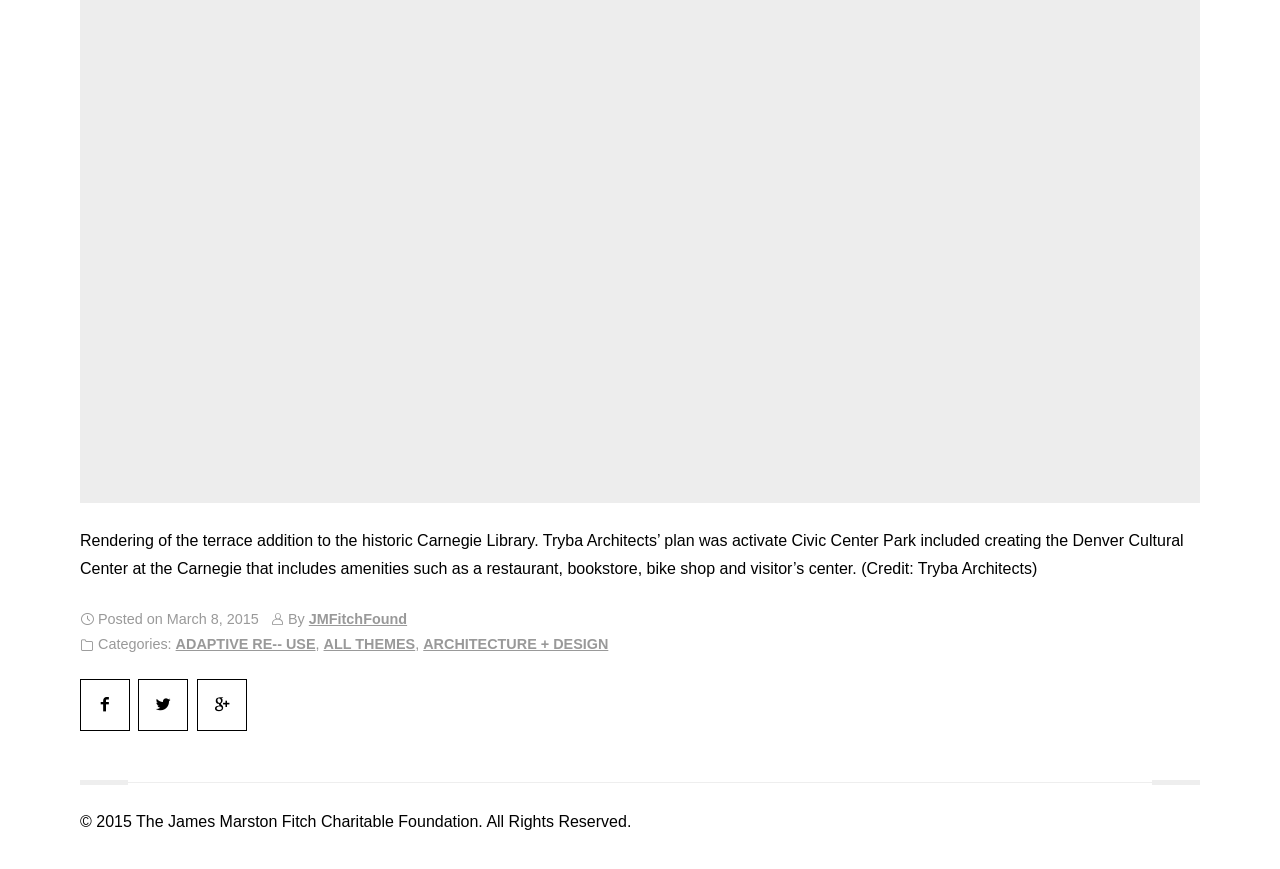Extract the bounding box for the UI element that matches this description: "ALL THEMES".

[0.253, 0.732, 0.324, 0.751]